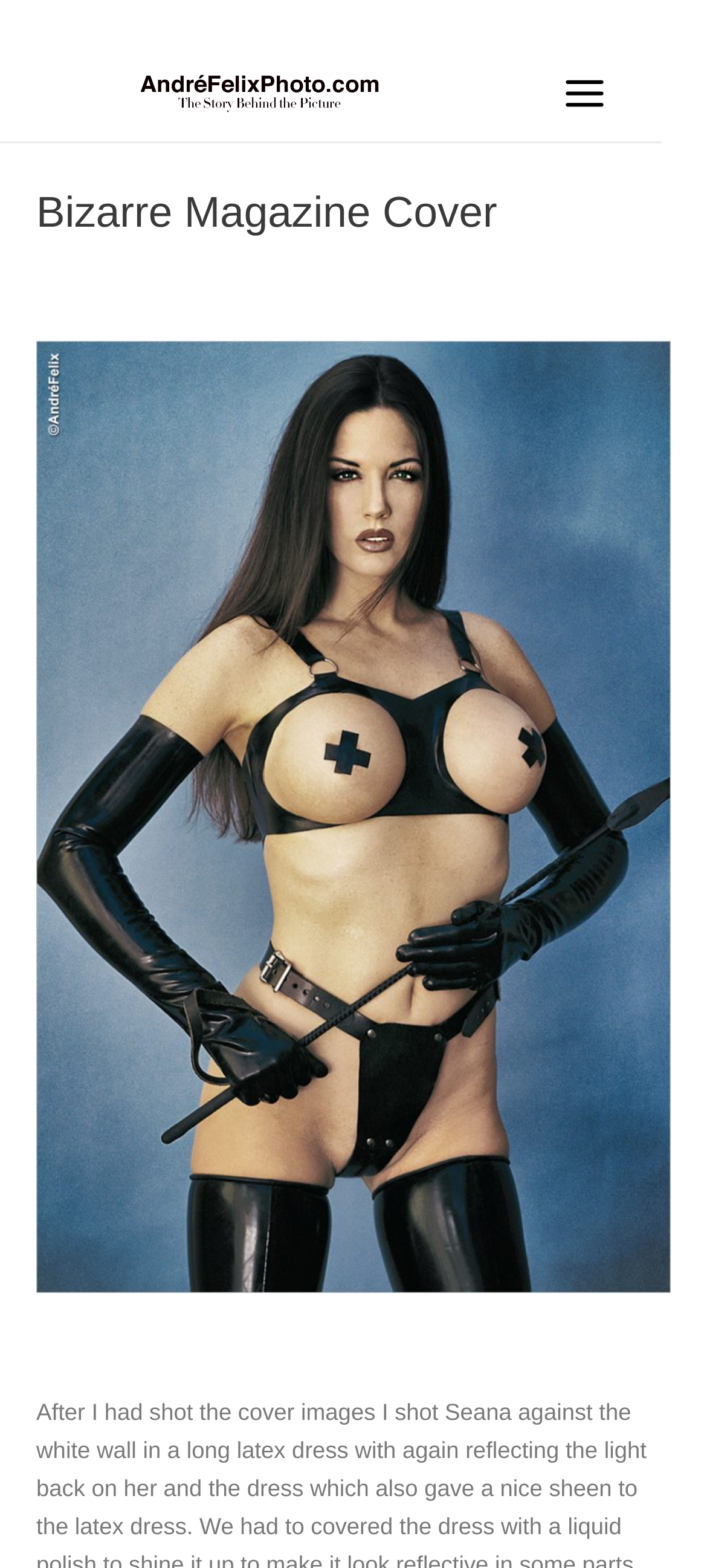Using the information in the image, give a detailed answer to the following question: What is the name of the magazine?

I inferred this answer by looking at the header section of the webpage, where it says 'Bizarre Magazine Cover'. This suggests that the webpage is related to a magazine called Bizarre Magazine.